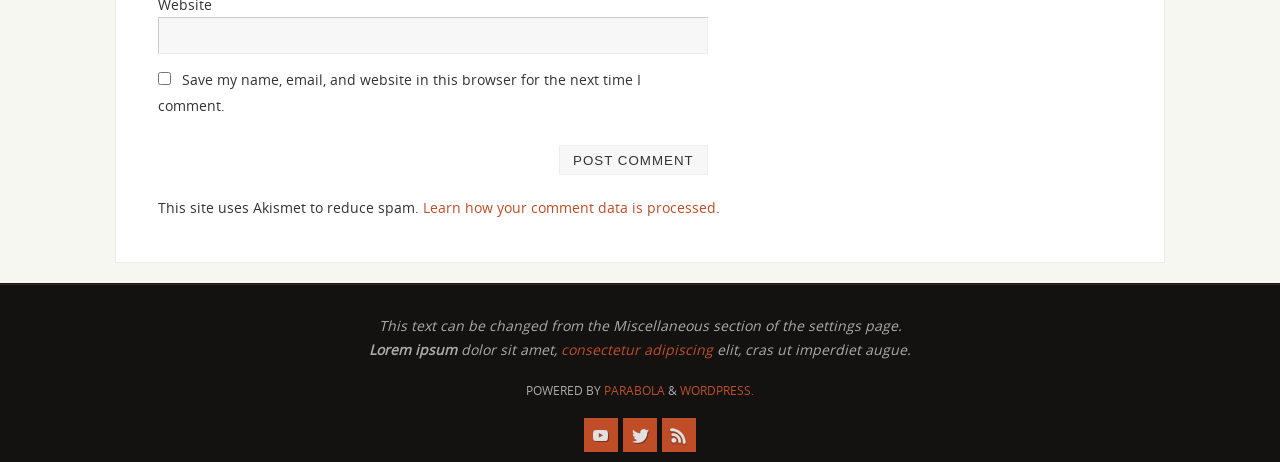Locate the bounding box coordinates for the element described below: "parent_node: Website name="url"". The coordinates must be four float values between 0 and 1, formatted as [left, top, right, bottom].

[0.123, 0.036, 0.553, 0.116]